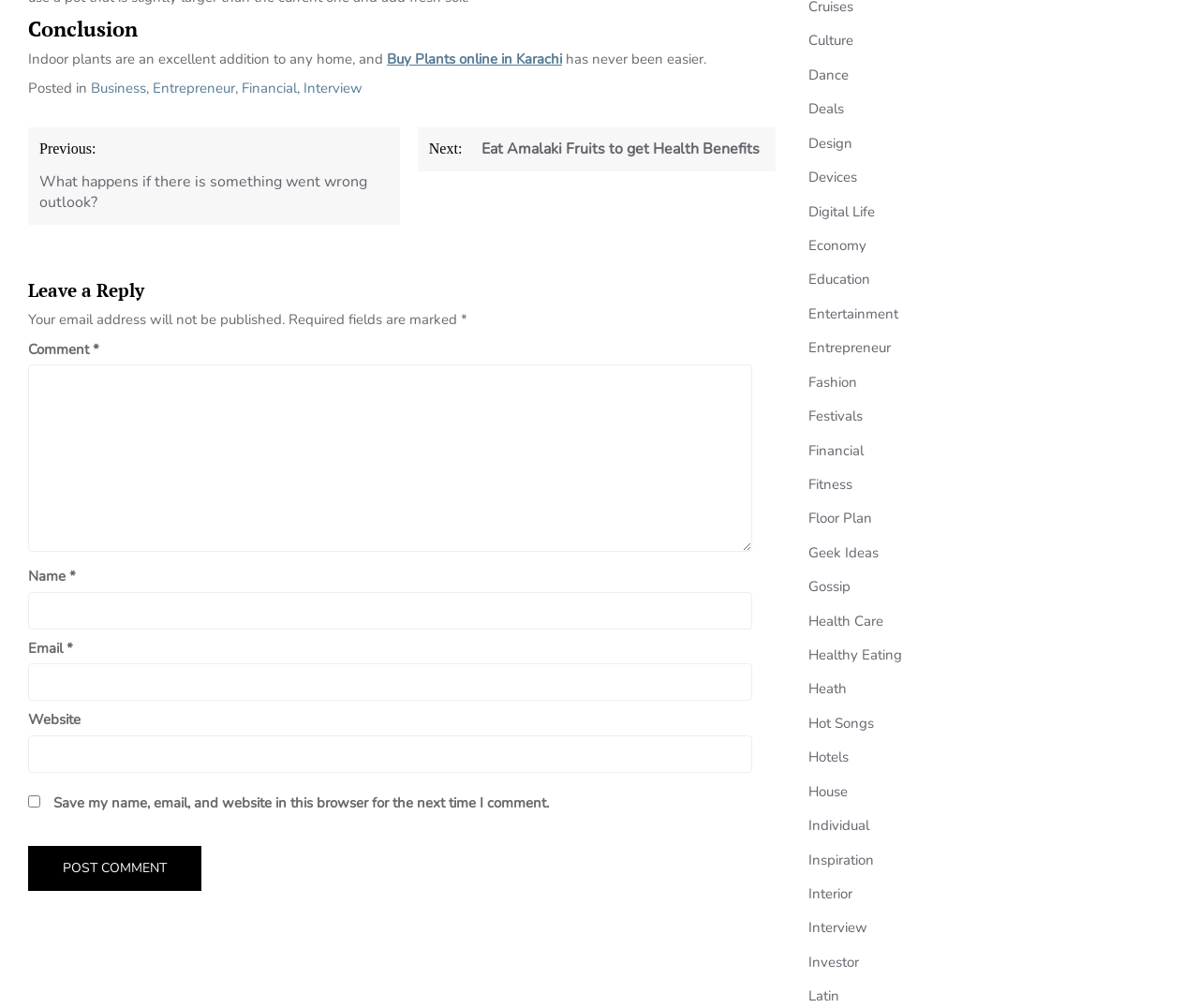Locate the bounding box coordinates of the area where you should click to accomplish the instruction: "Leave a comment".

[0.023, 0.337, 0.077, 0.355]